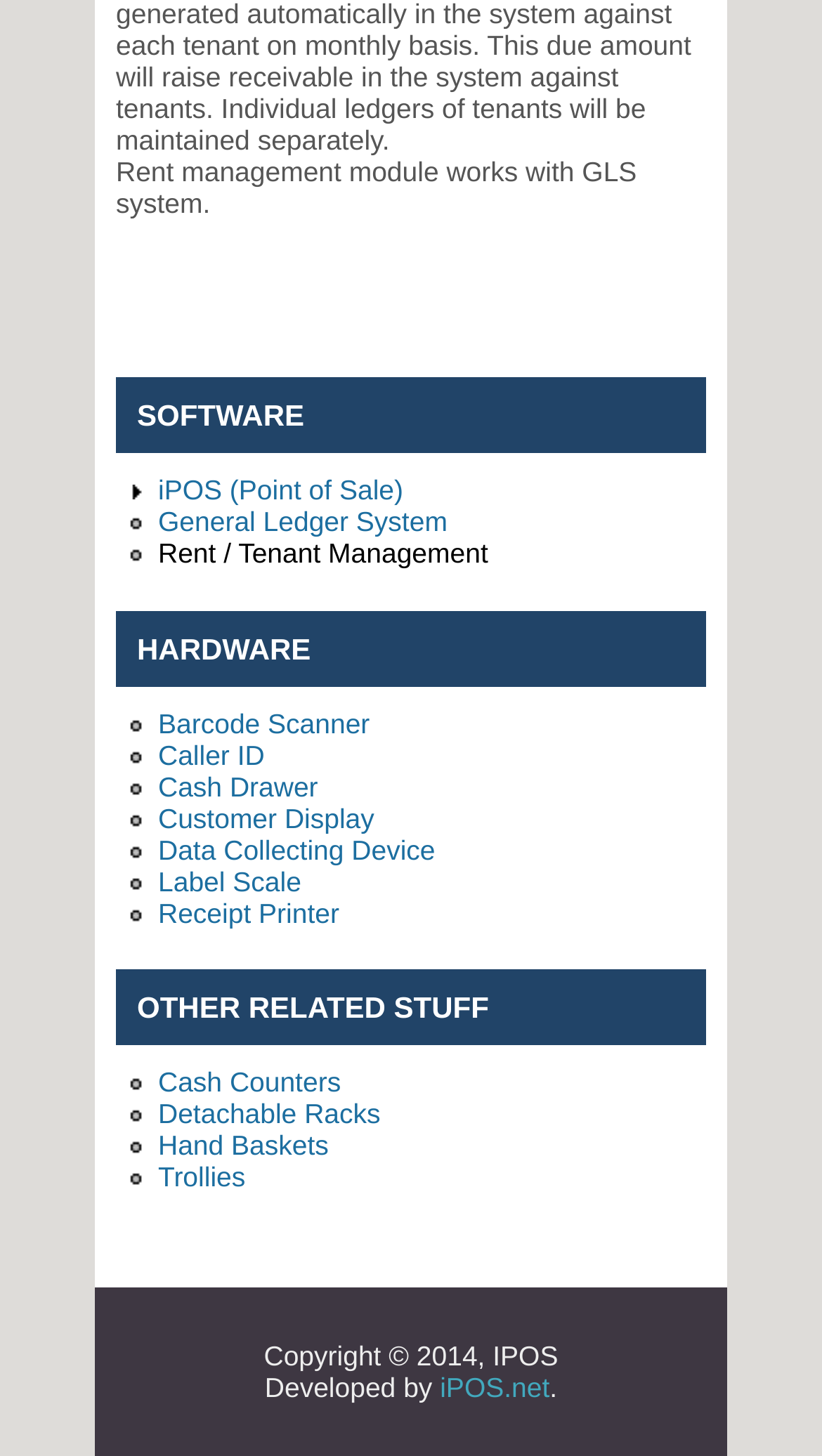How many links are there under 'OTHER RELATED STUFF'?
Answer the question with a detailed explanation, including all necessary information.

The webpage has a heading 'OTHER RELATED STUFF' with five list items underneath, which are 'Cash Counters', 'Detachable Racks', 'Hand Baskets', 'Trollies', and each of them is a link to a webpage. Therefore, there are five links under 'OTHER RELATED STUFF'.